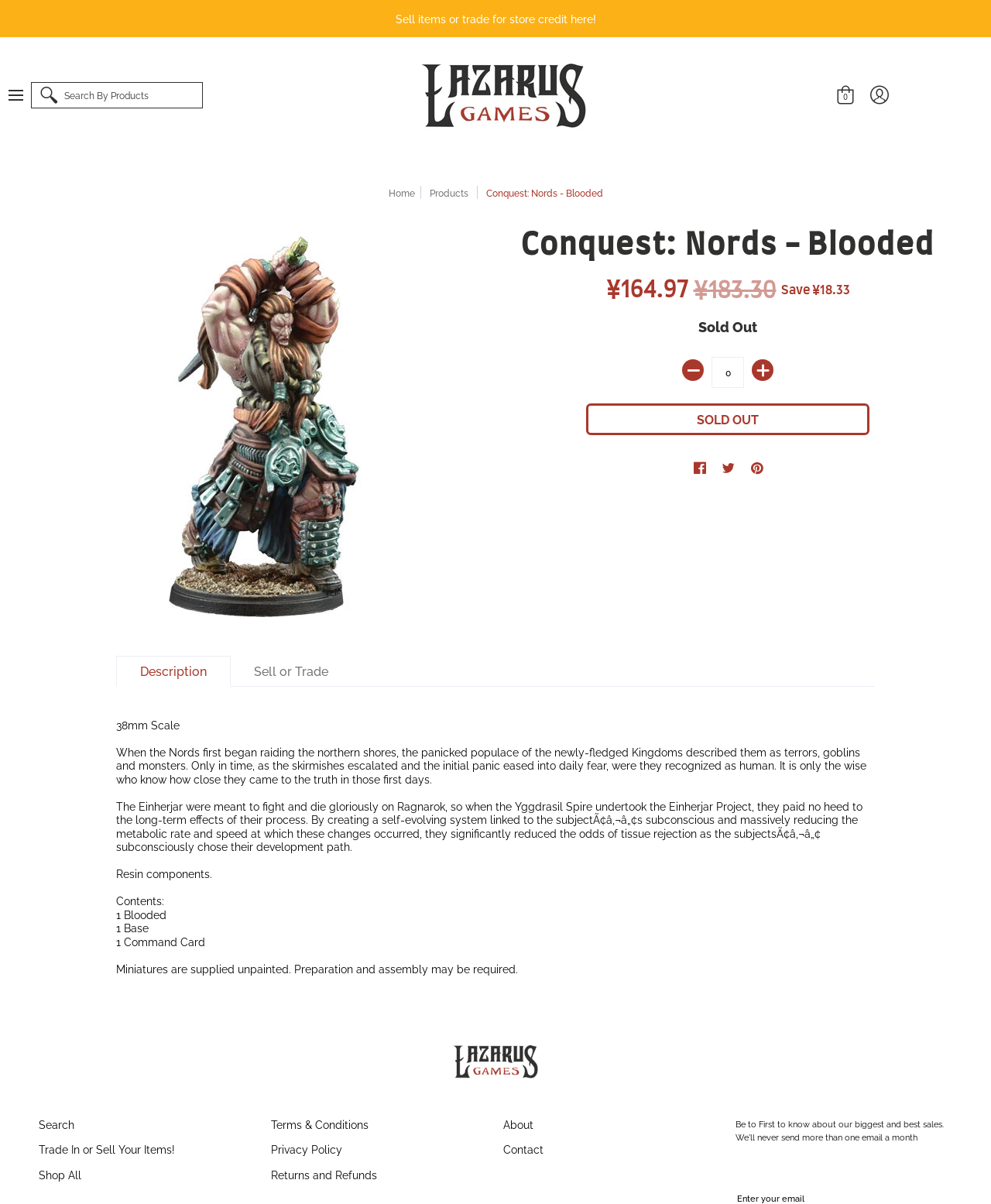What is the status of the product?
Refer to the image and answer the question using a single word or phrase.

Sold Out